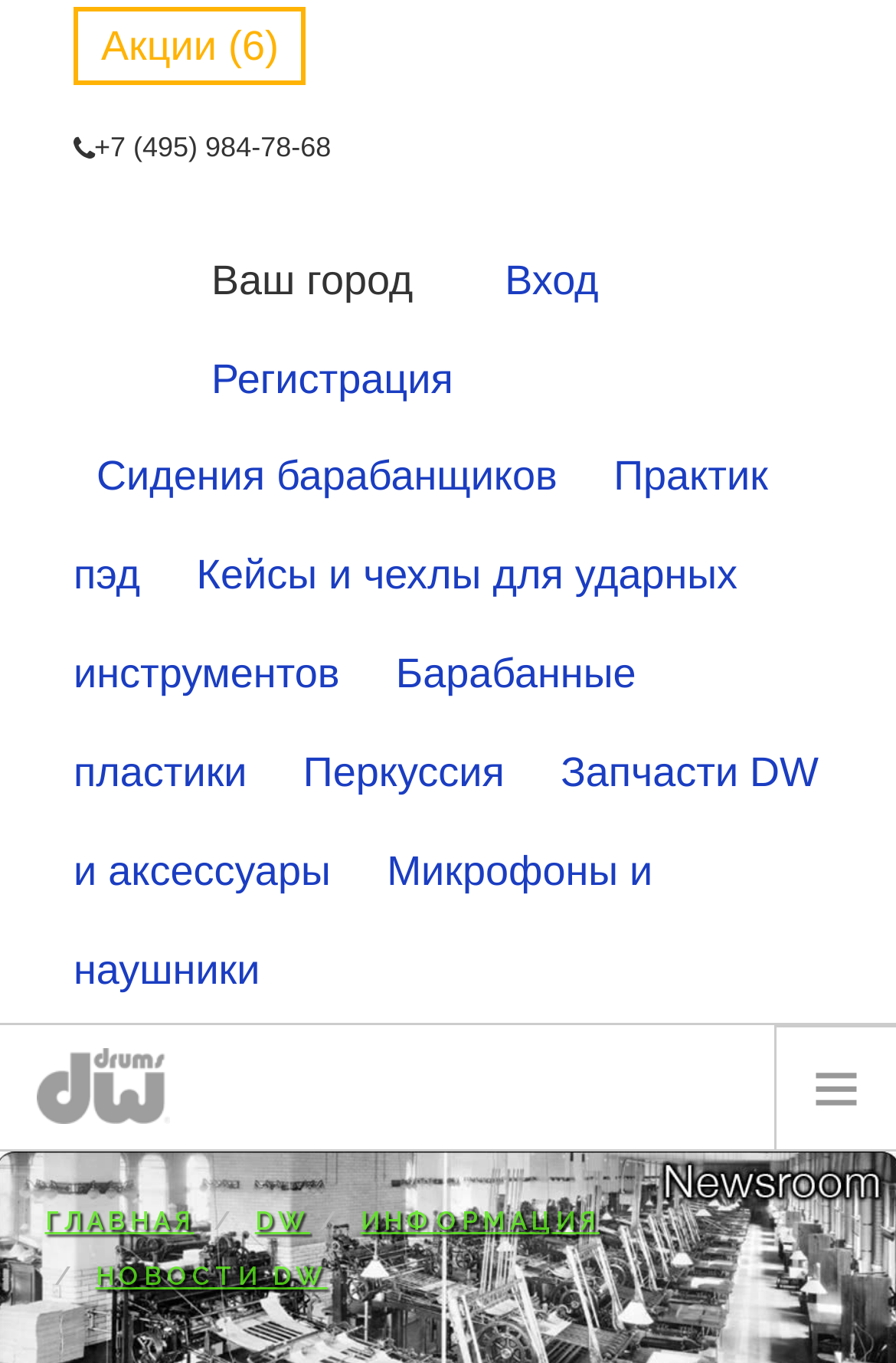Provide a brief response using a word or short phrase to this question:
How many links are there on the webpage?

14